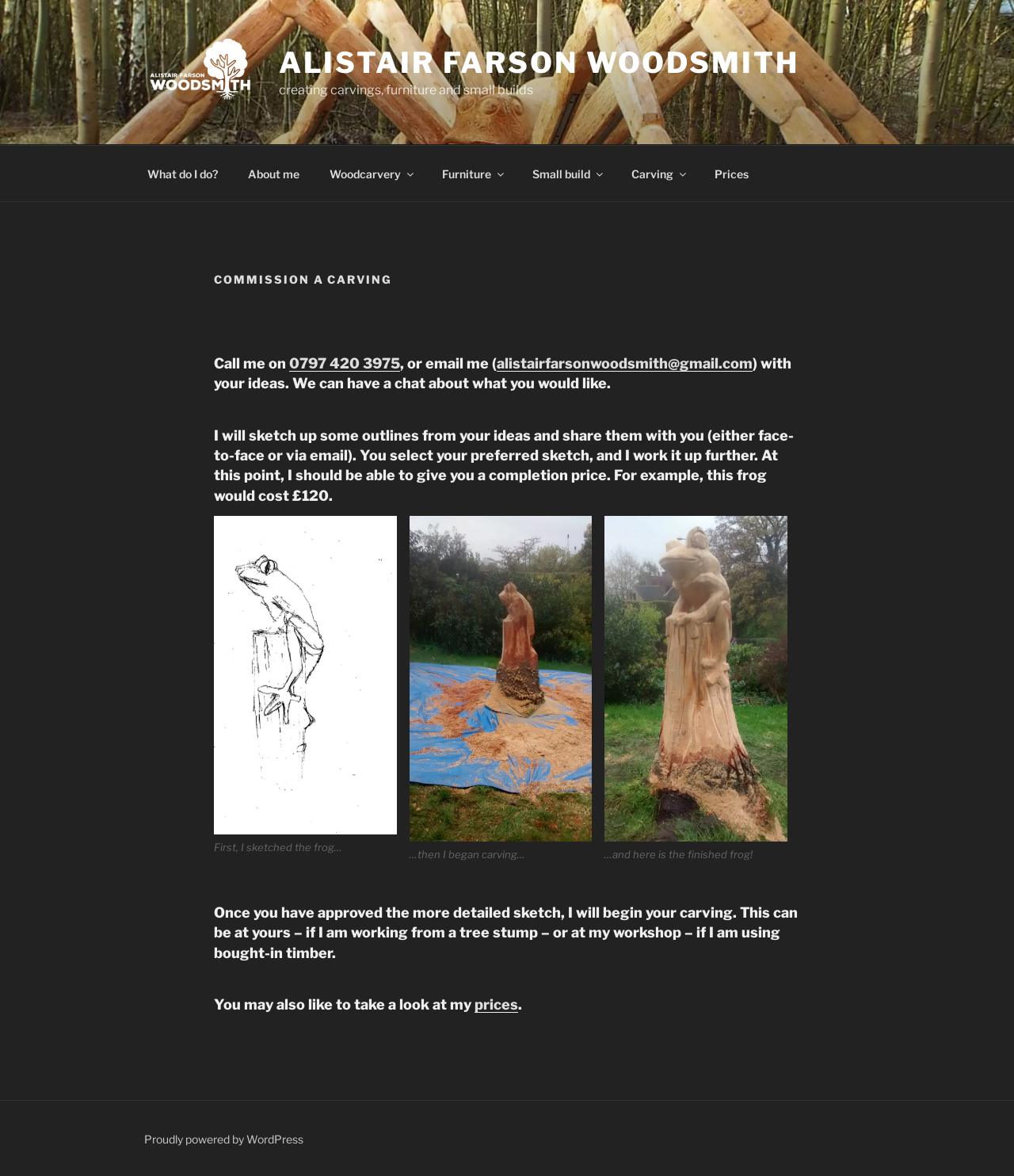Please identify the webpage's heading and generate its text content.

COMMISSION A CARVING